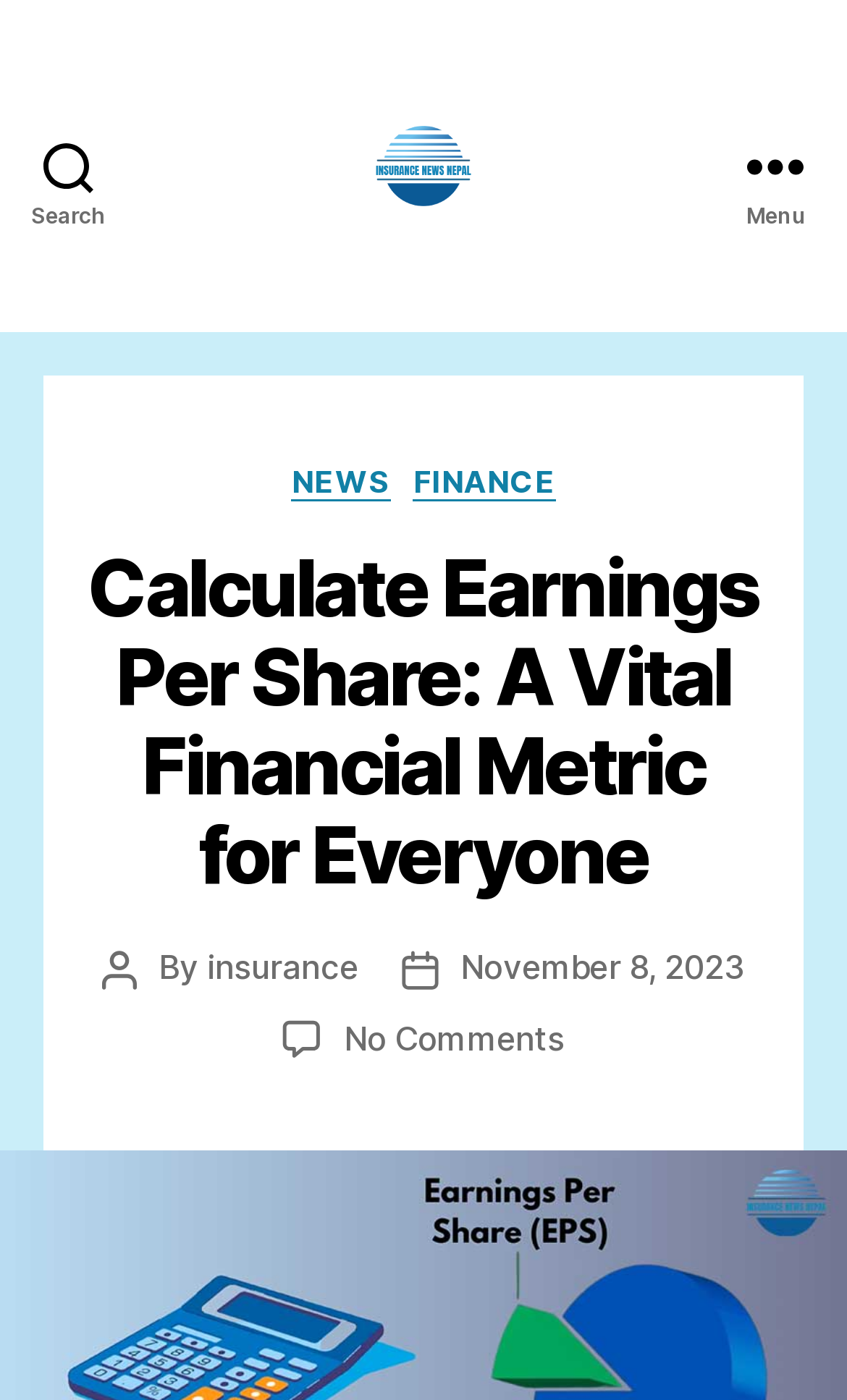What is the logo of the website?
Using the visual information, reply with a single word or short phrase.

Insurance News Nepal